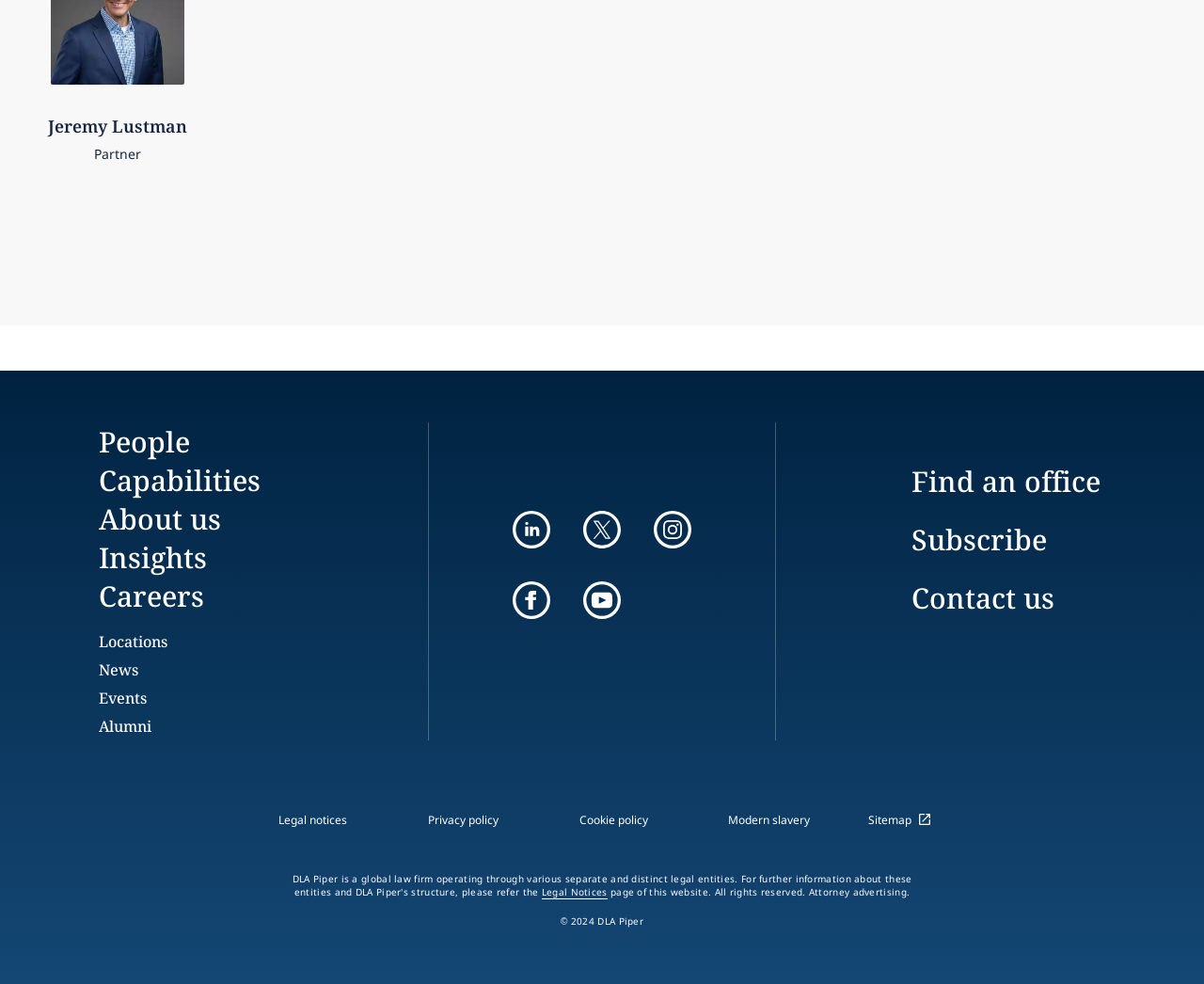Based on the image, provide a detailed response to the question:
What is the purpose of the 'Find an office' link?

The 'Find an office' link is likely used to find the location of the company's offices, which can be found in the top-right section of the webpage.